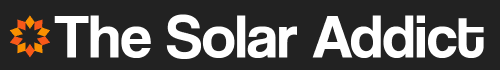What type of typography is used for the website's name?
Please give a detailed and elaborate answer to the question based on the image.

The caption states that the website's name is written in bold, modern white typography, conveying a sense of innovation and reliability in the renewable energy sector, which suggests that the typography is a key aspect of the website's branding.